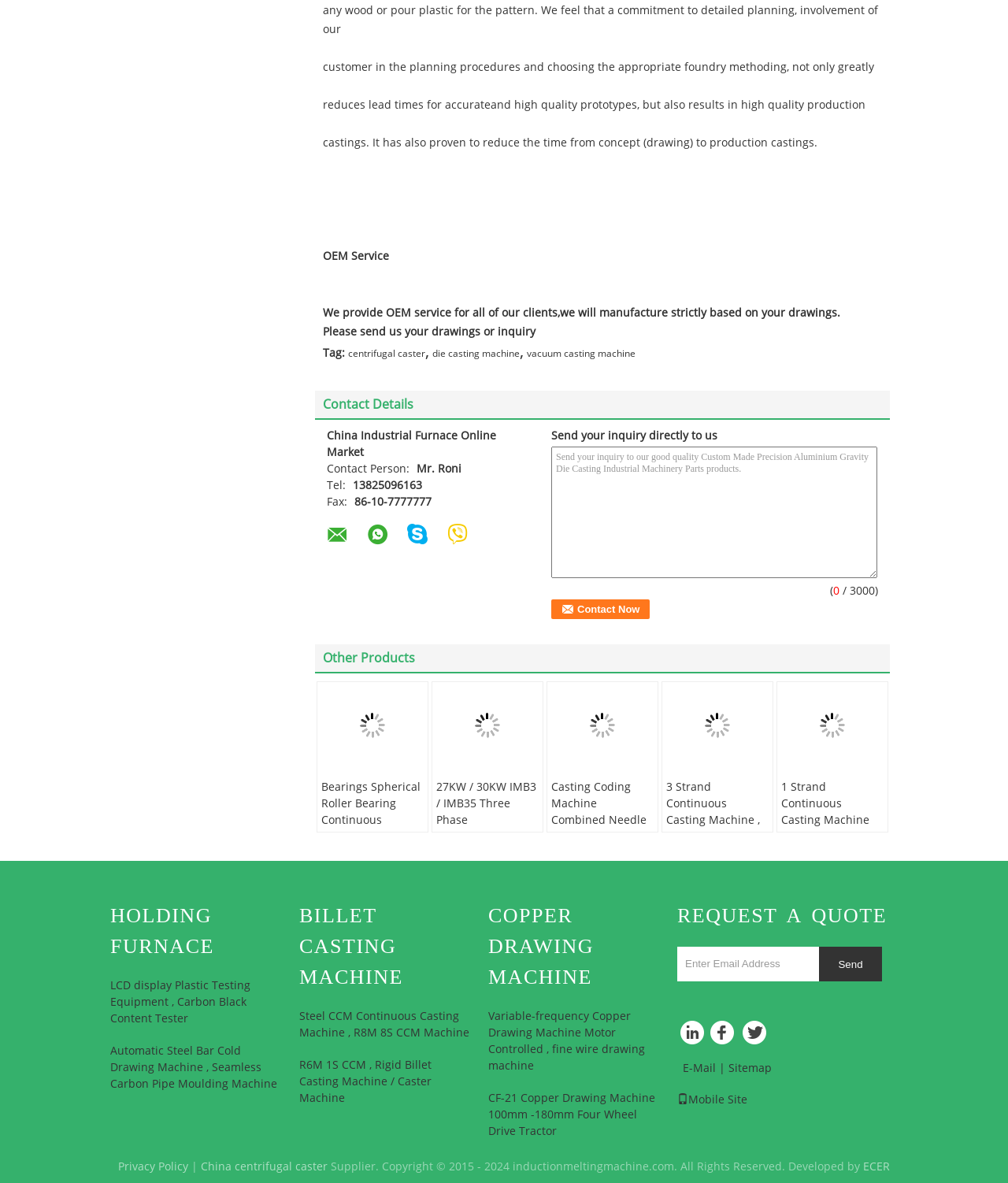Please determine the bounding box coordinates of the element to click in order to execute the following instruction: "Enter your inquiry in the text box". The coordinates should be four float numbers between 0 and 1, specified as [left, top, right, bottom].

[0.547, 0.377, 0.87, 0.489]